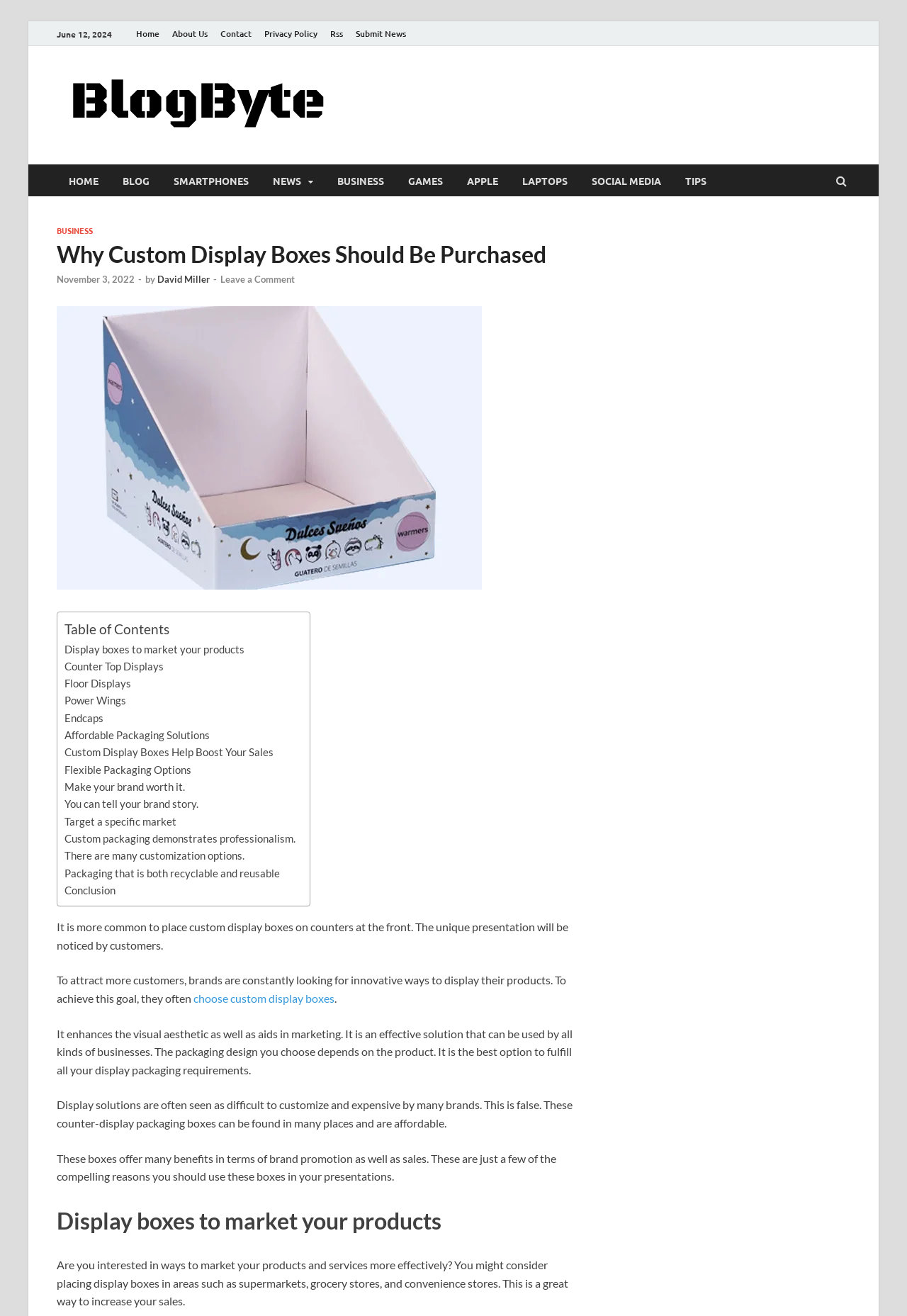Identify the bounding box for the described UI element: "Laptops".

[0.562, 0.125, 0.639, 0.149]